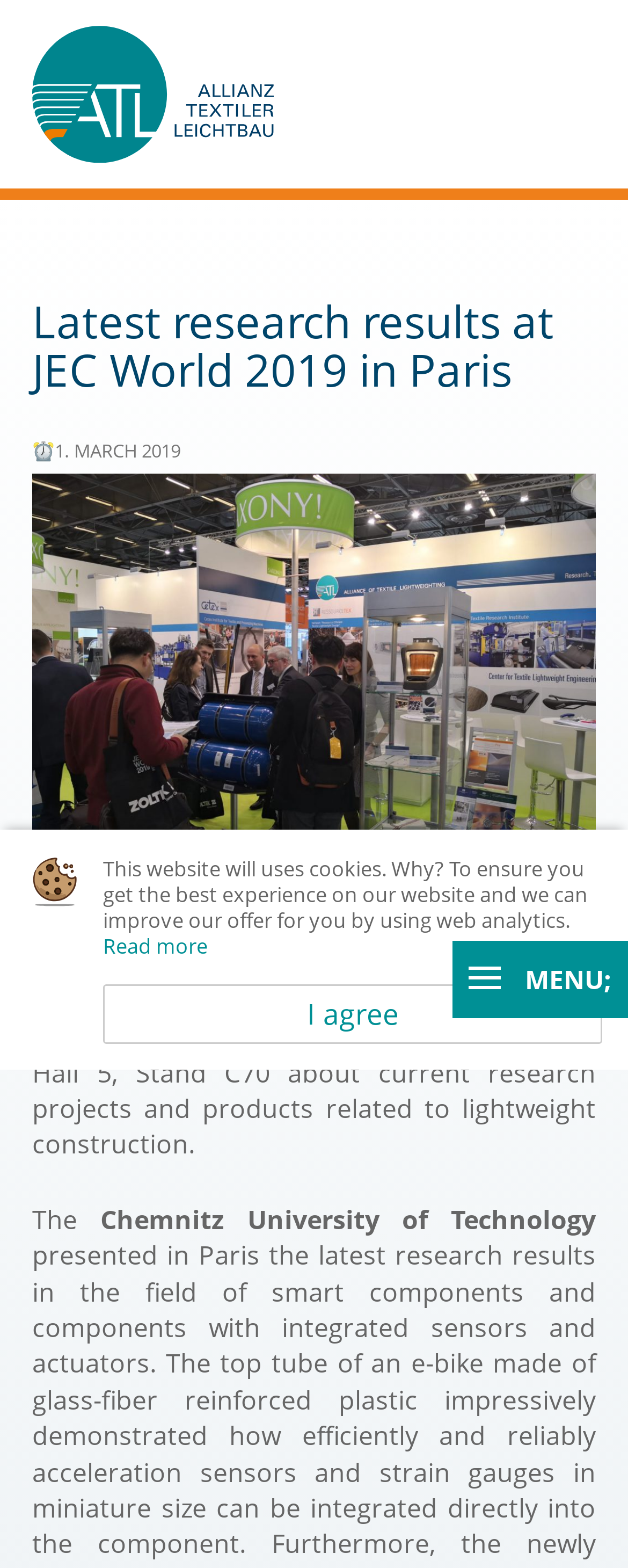Construct a comprehensive description capturing every detail on the webpage.

The webpage appears to be a news article or a press release about the Alliance of Textile Lightweighting's participation in JEC World 2019 in Paris. 

At the top left of the page, there is a logo of "ATL Allianz Textiler Leichtbau" which is also a clickable link. Below the logo, there is a horizontal menu bar with the label "MENU" on the right side. 

The main content of the page is divided into two sections. The top section has a heading "Latest research results at JEC World 2019 in Paris" and a timestamp "⏰1. MARCH 2019" below it. There is an image of the ATL booth at JEC World in Paris, which takes up most of the top section. 

The bottom section of the main content has a paragraph of text describing the joint booth of the Alliance of Textile Lightweighting, STFI, IST/TU Chemnitz, and Cetex, where they presented current research projects and products related to lightweight construction. Below this paragraph, there is a smaller text mentioning "Chemnitz University of Technology". 

At the bottom of the page, there is a notification about the website using cookies, with a link to "Read more" and a button to "I agree".